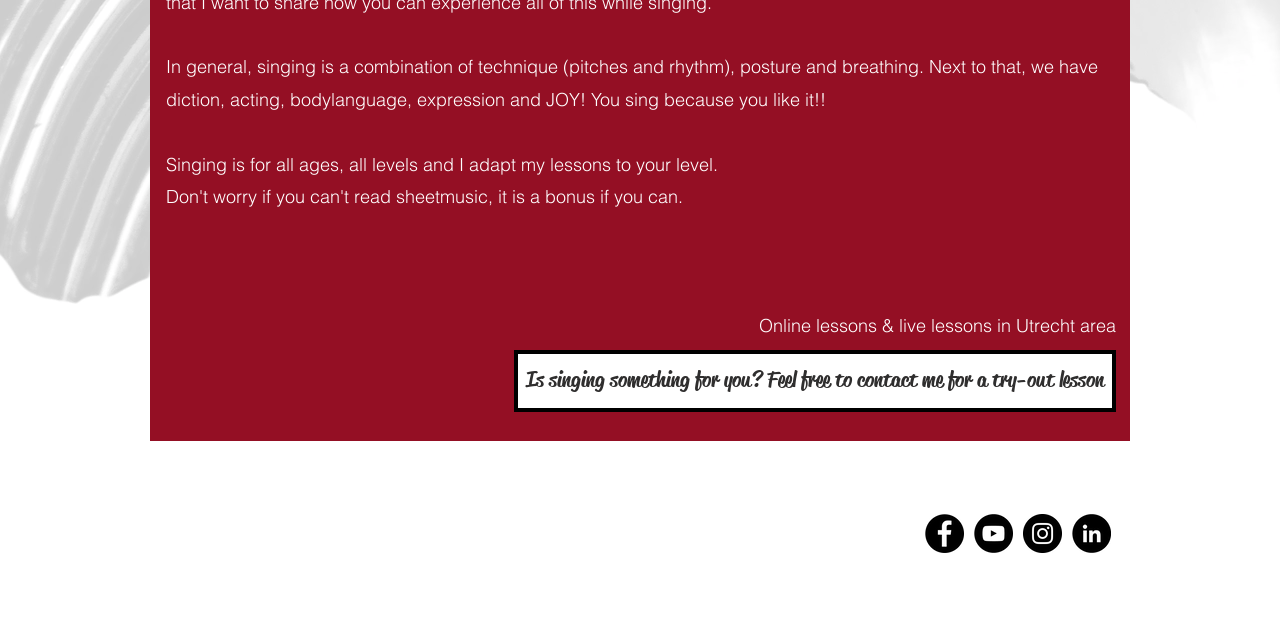Identify the bounding box for the UI element that is described as follows: "aria-label="Facebook"".

[0.723, 0.803, 0.753, 0.864]